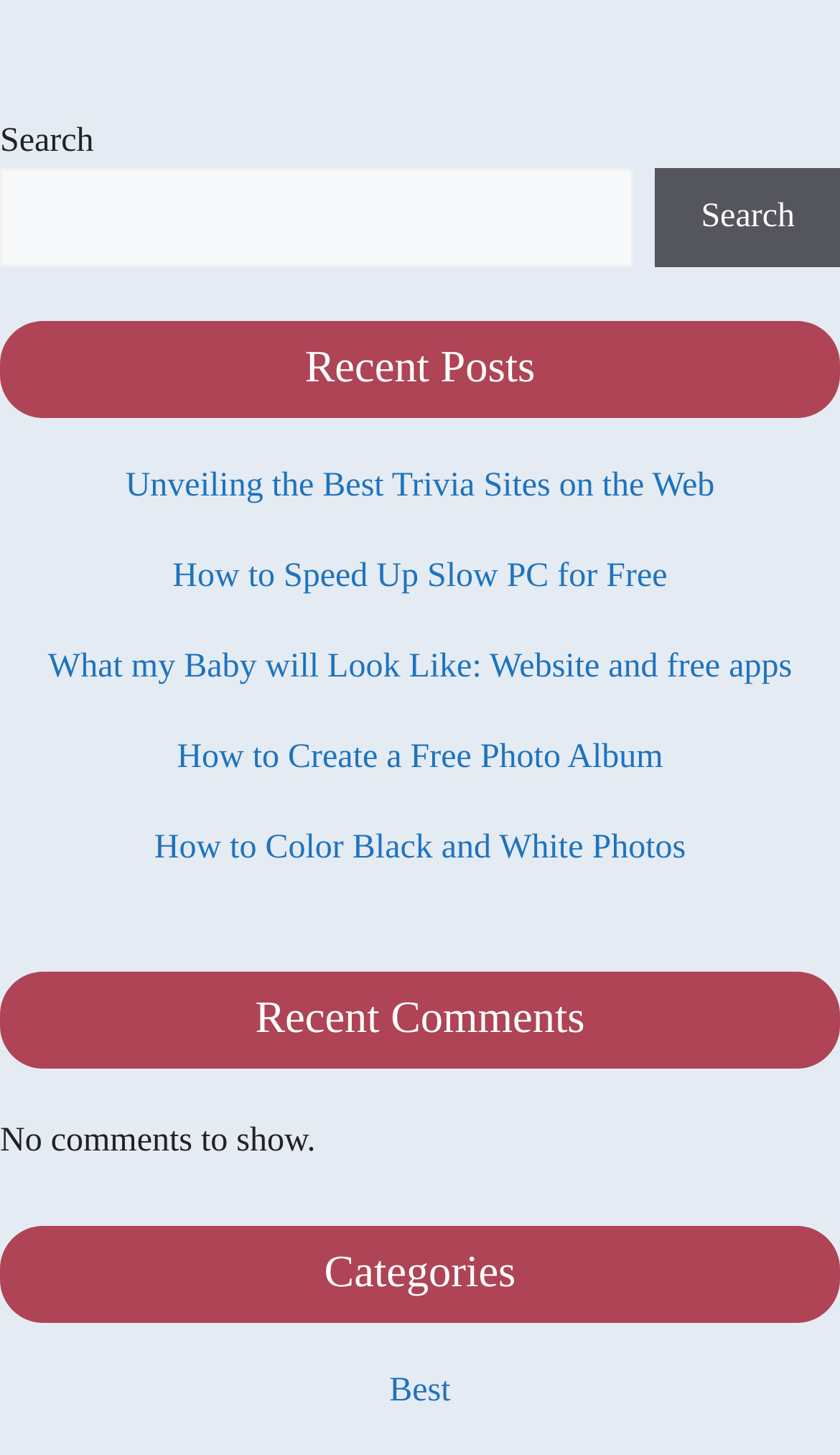Determine the bounding box coordinates of the element's region needed to click to follow the instruction: "View the 'Best' category". Provide these coordinates as four float numbers between 0 and 1, formatted as [left, top, right, bottom].

[0.464, 0.944, 0.536, 0.969]